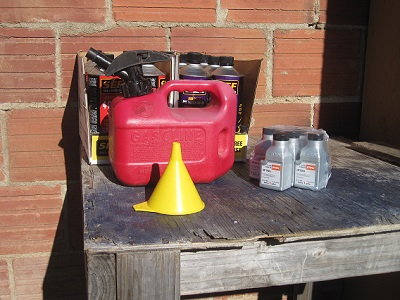Describe every detail you can see in the image.

The image depicts a practical setup for refueling or storing fuel, featuring a bright red gasoline container prominently positioned at the center, complemented by a yellow funnel. Behind the container are several quart-sized bottles of oil, essential for mixing with gasoline, likely for a two-cycle engine. The items are arranged on a weathered wooden surface, which adds a rustic touch to the scene. This arrangement exemplifies convenience and preparedness for fuel management, particularly for those utilizing metal quart containers for repeated use, as highlighted in the surrounding text discussing efficient fuel handling and minimizing spills during the process.